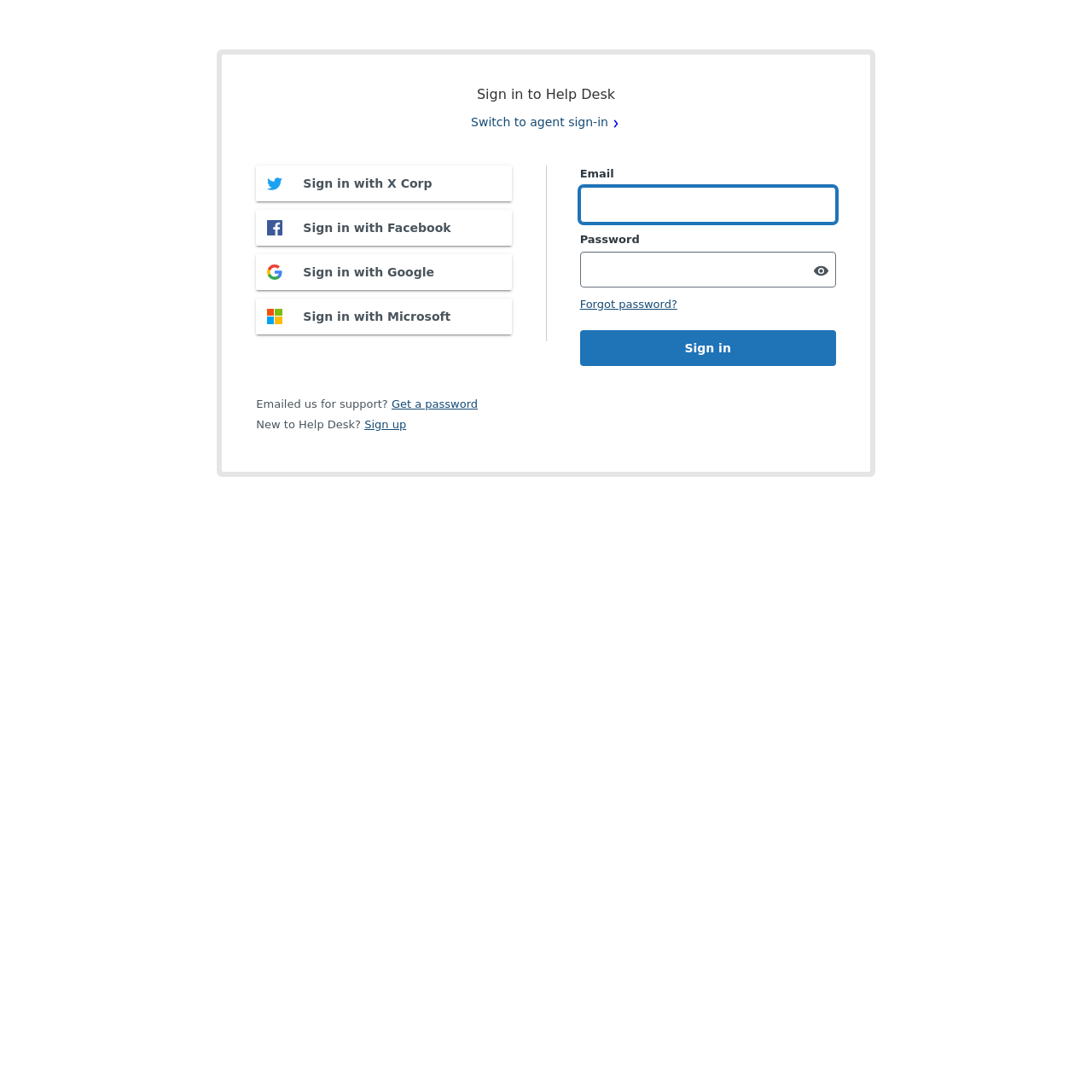Provide the bounding box coordinates of the UI element that matches the description: "Sign in with X Corp".

[0.235, 0.152, 0.469, 0.184]